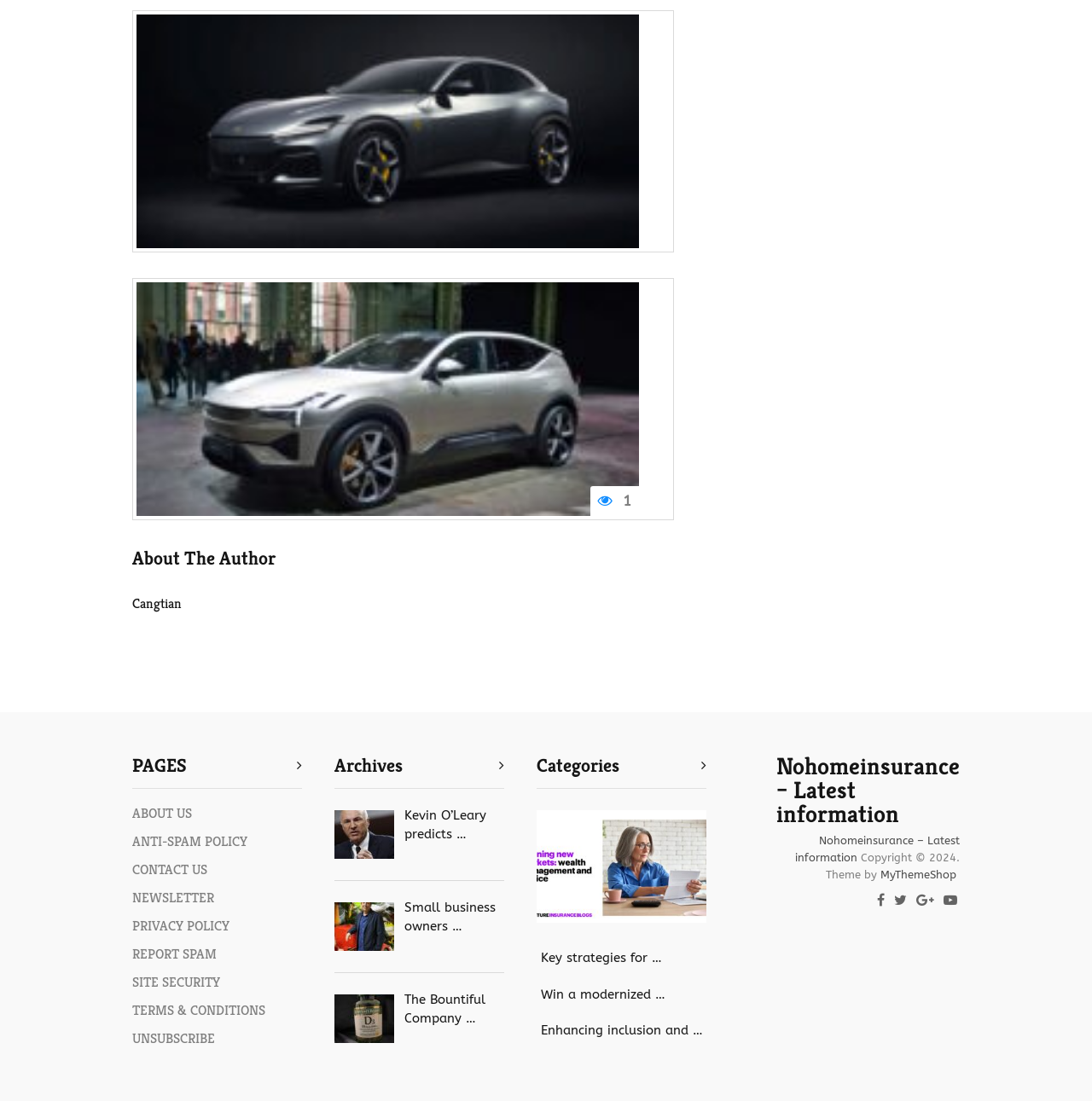Please find and report the bounding box coordinates of the element to click in order to perform the following action: "Check the latest news". The coordinates should be expressed as four float numbers between 0 and 1, in the format [left, top, right, bottom].

[0.711, 0.685, 0.879, 0.75]